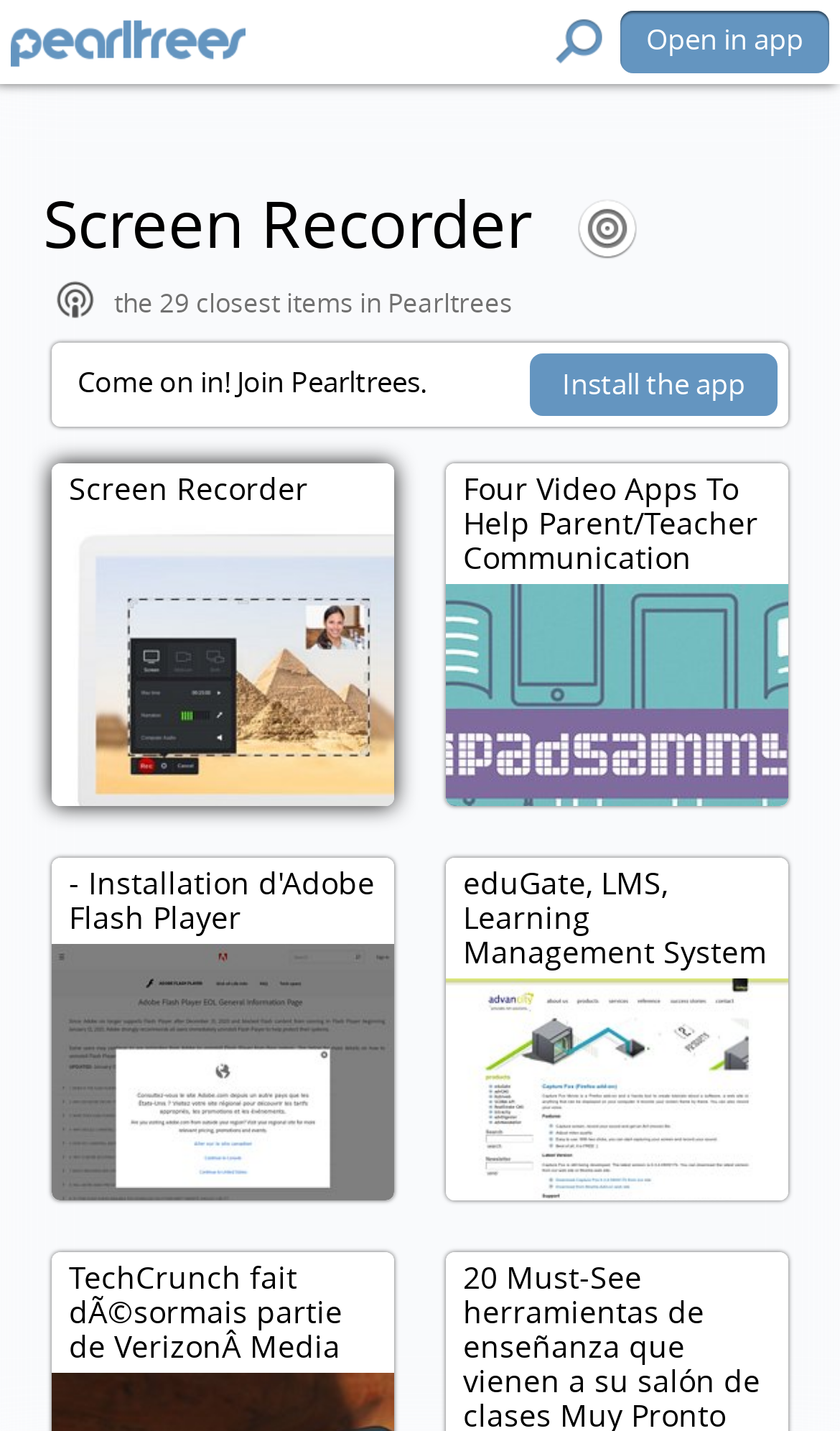Provide the bounding box coordinates of the UI element that matches the description: "Open in app".

[0.738, 0.008, 0.987, 0.051]